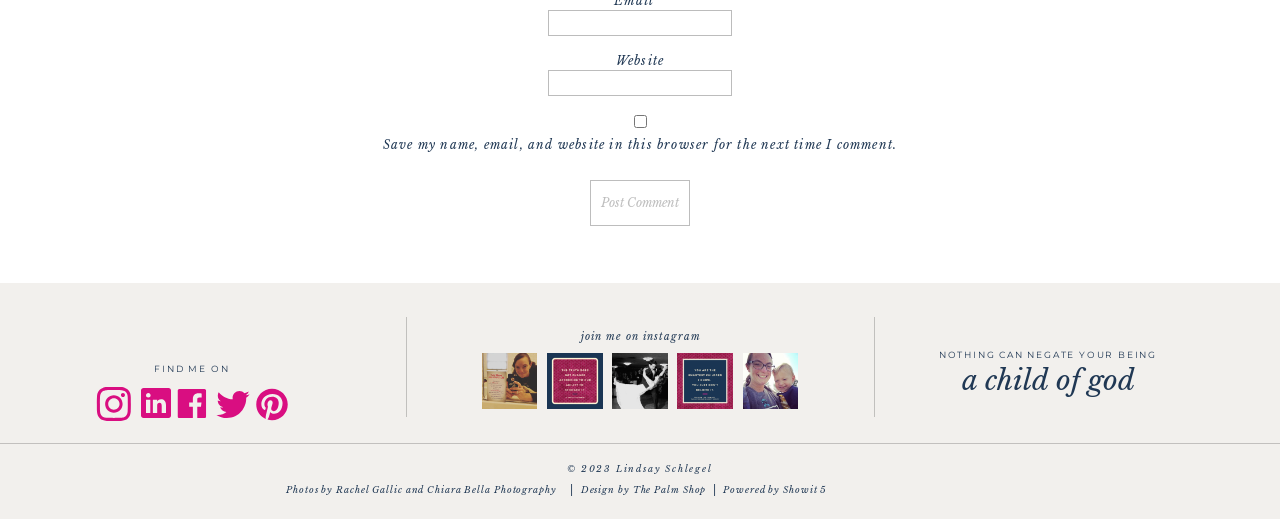Given the element description "Powered by Showit 5", identify the bounding box of the corresponding UI element.

[0.565, 0.927, 0.651, 0.967]